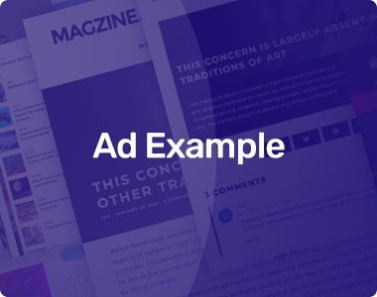What is the dominant color of the background?
Examine the screenshot and reply with a single word or phrase.

Purple